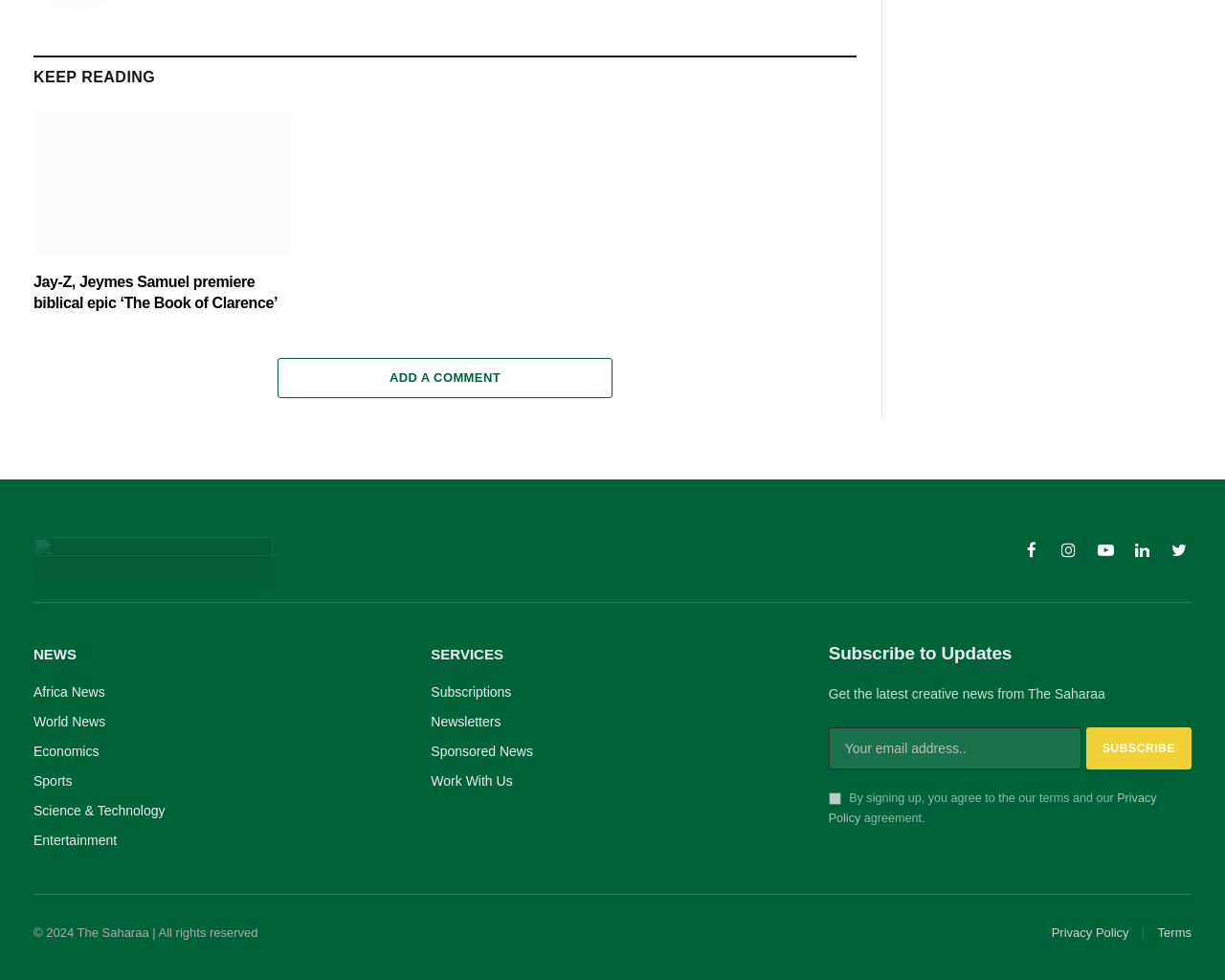Using the image as a reference, answer the following question in as much detail as possible:
What is the purpose of the textbox on the webpage?

The textbox is located next to a 'Subscribe' button and has a label 'Your email address..', indicating that it is used to enter an email address to subscribe to updates from the website.